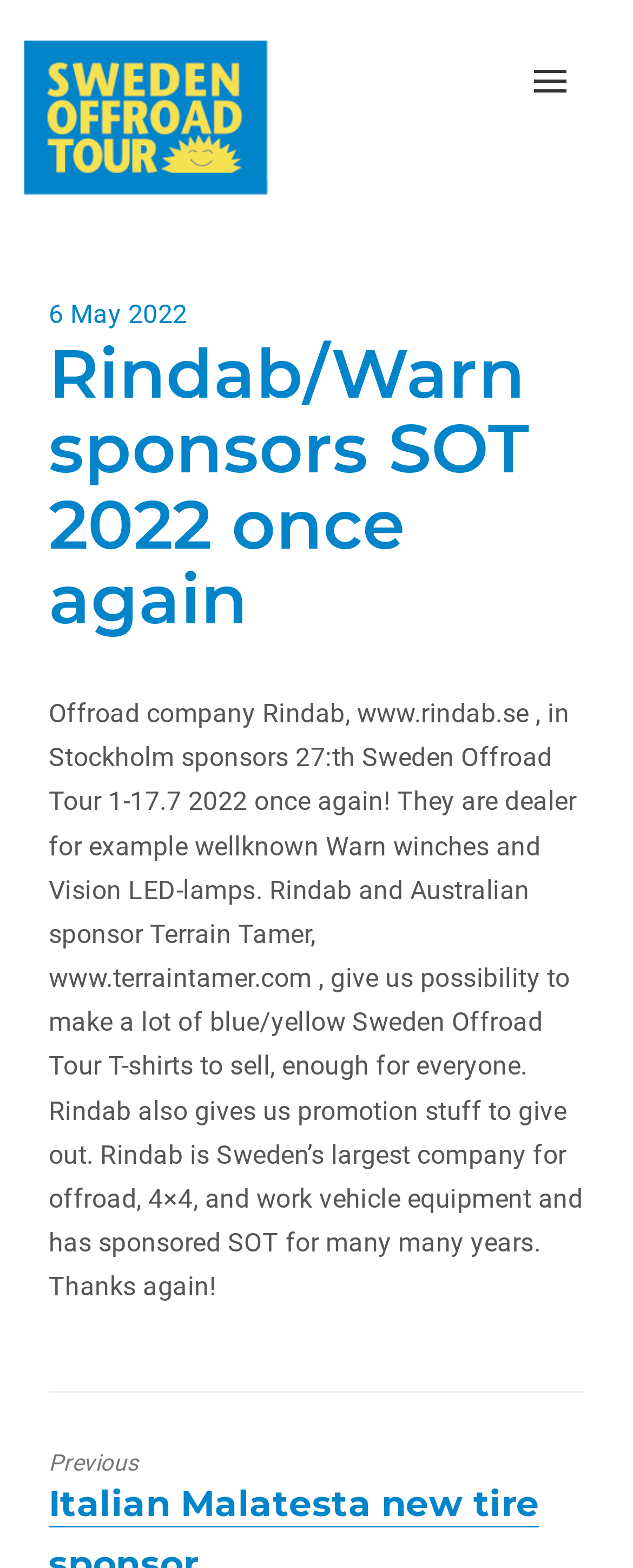What is the duration of Sweden Offroad Tour 2022?
Please answer using one word or phrase, based on the screenshot.

1-17.7 2022